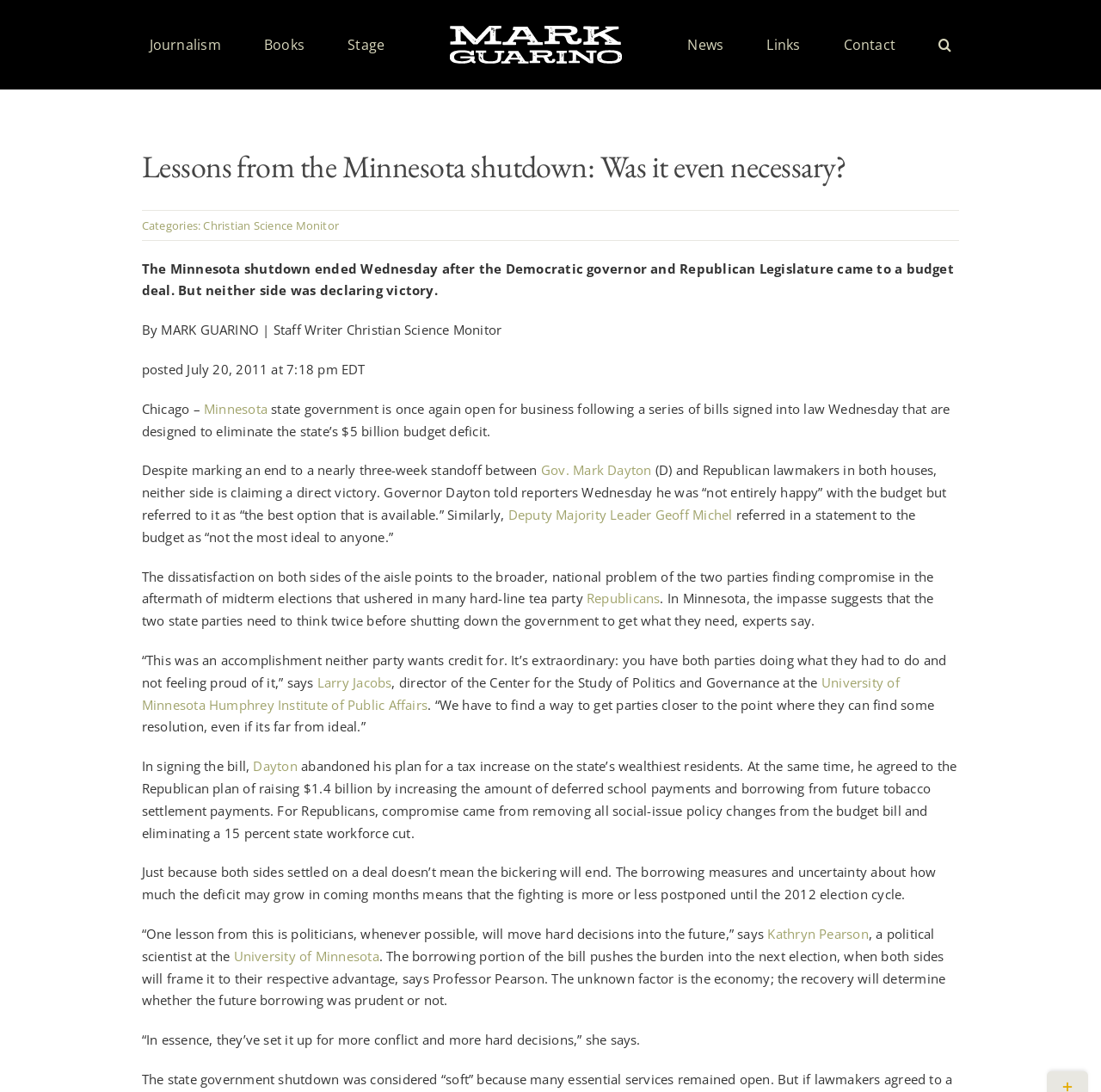Predict the bounding box for the UI component with the following description: "Submit a ticket".

None